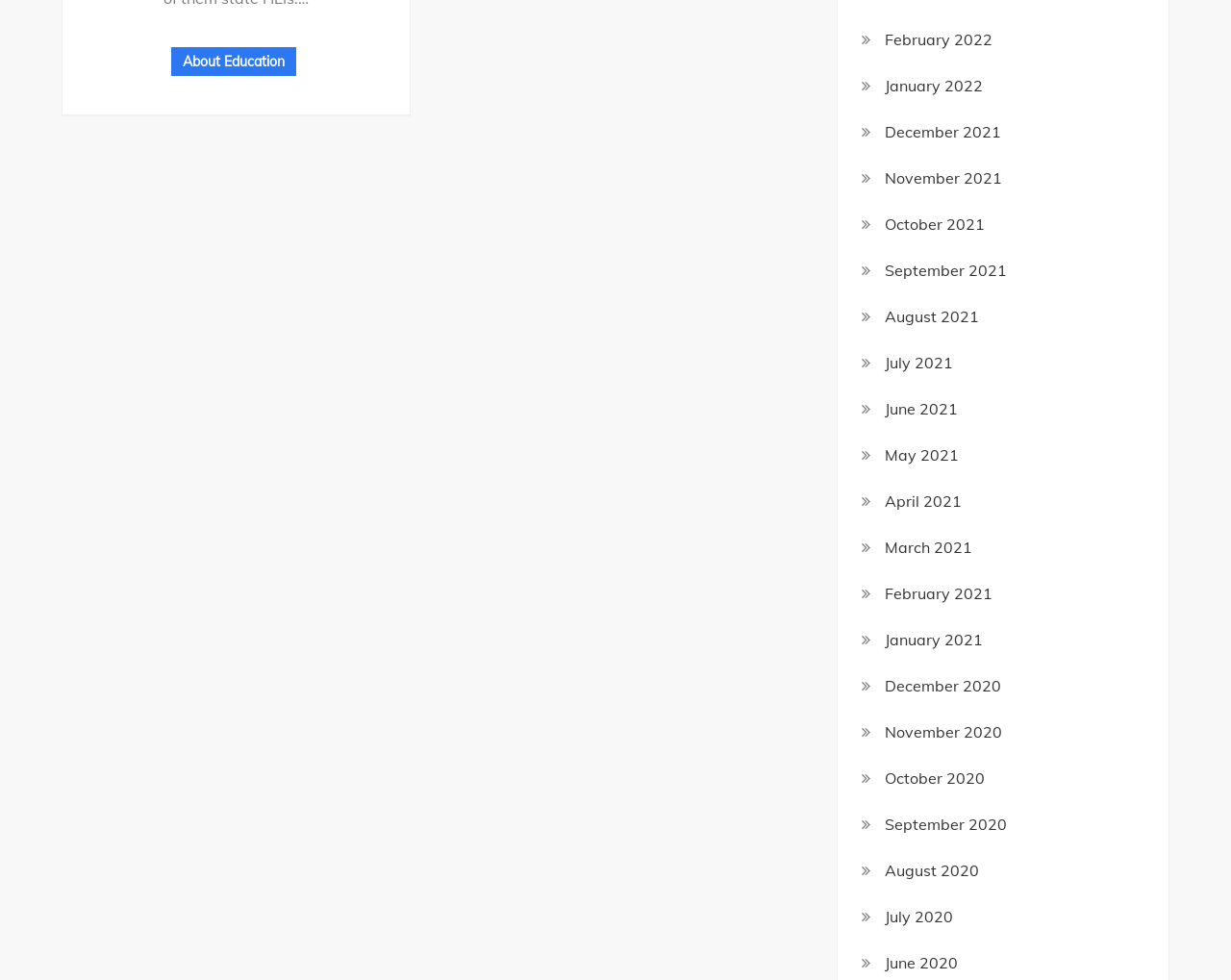Determine the bounding box coordinates for the HTML element described here: "November 2021".

[0.719, 0.167, 0.814, 0.195]